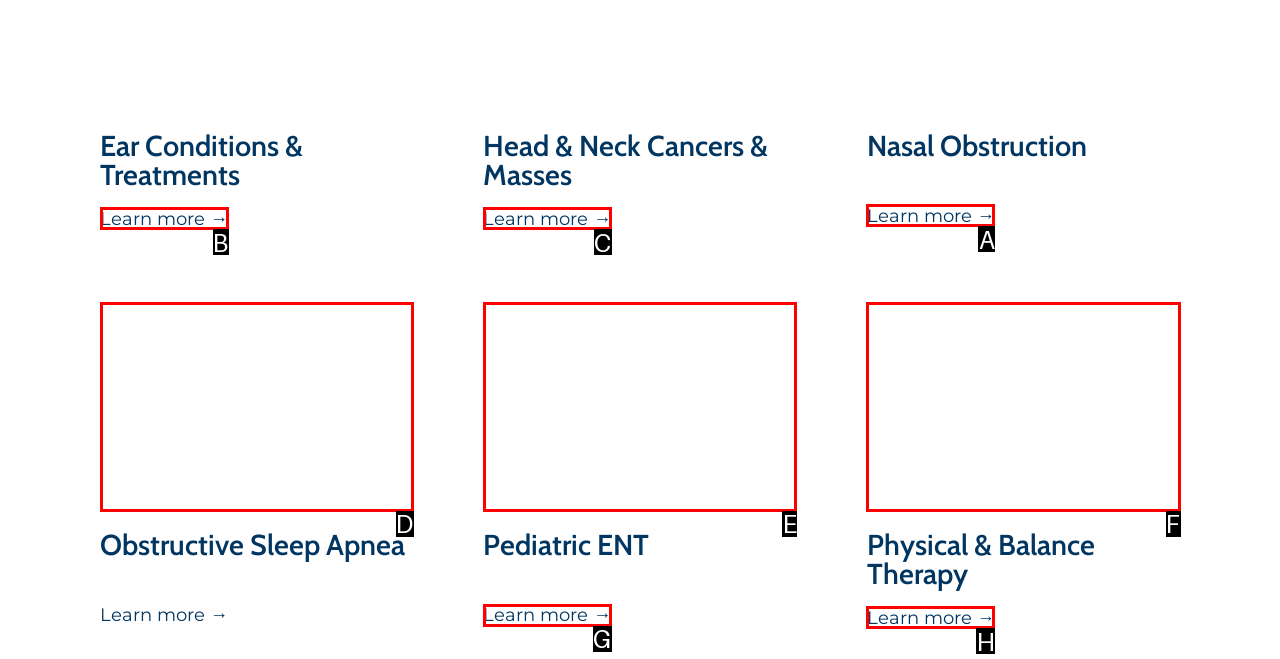Choose the letter that corresponds to the correct button to accomplish the task: Read about Physical & Balance Therapy
Reply with the letter of the correct selection only.

H